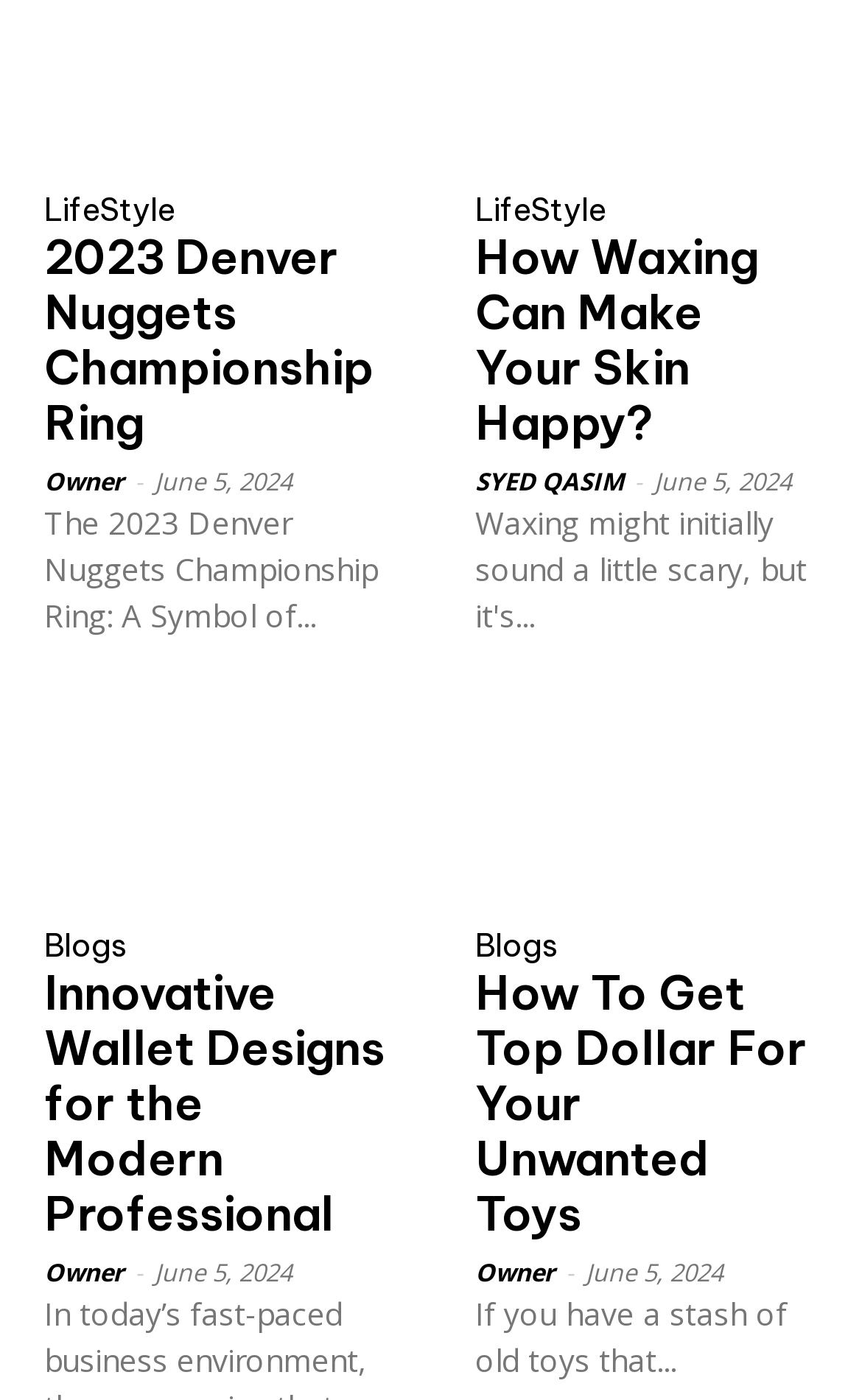From the image, can you give a detailed response to the question below:
How many articles are on this webpage?

I counted the number of headings on the webpage, and there are four headings: '2023 Denver Nuggets Championship Ring', 'How Waxing Can Make Your Skin Happy?', 'Innovative Wallet Designs for the Modern Professional', and 'How To Get Top Dollar For Your Unwanted Toys'. Each heading corresponds to a separate article, so there are four articles on this webpage.